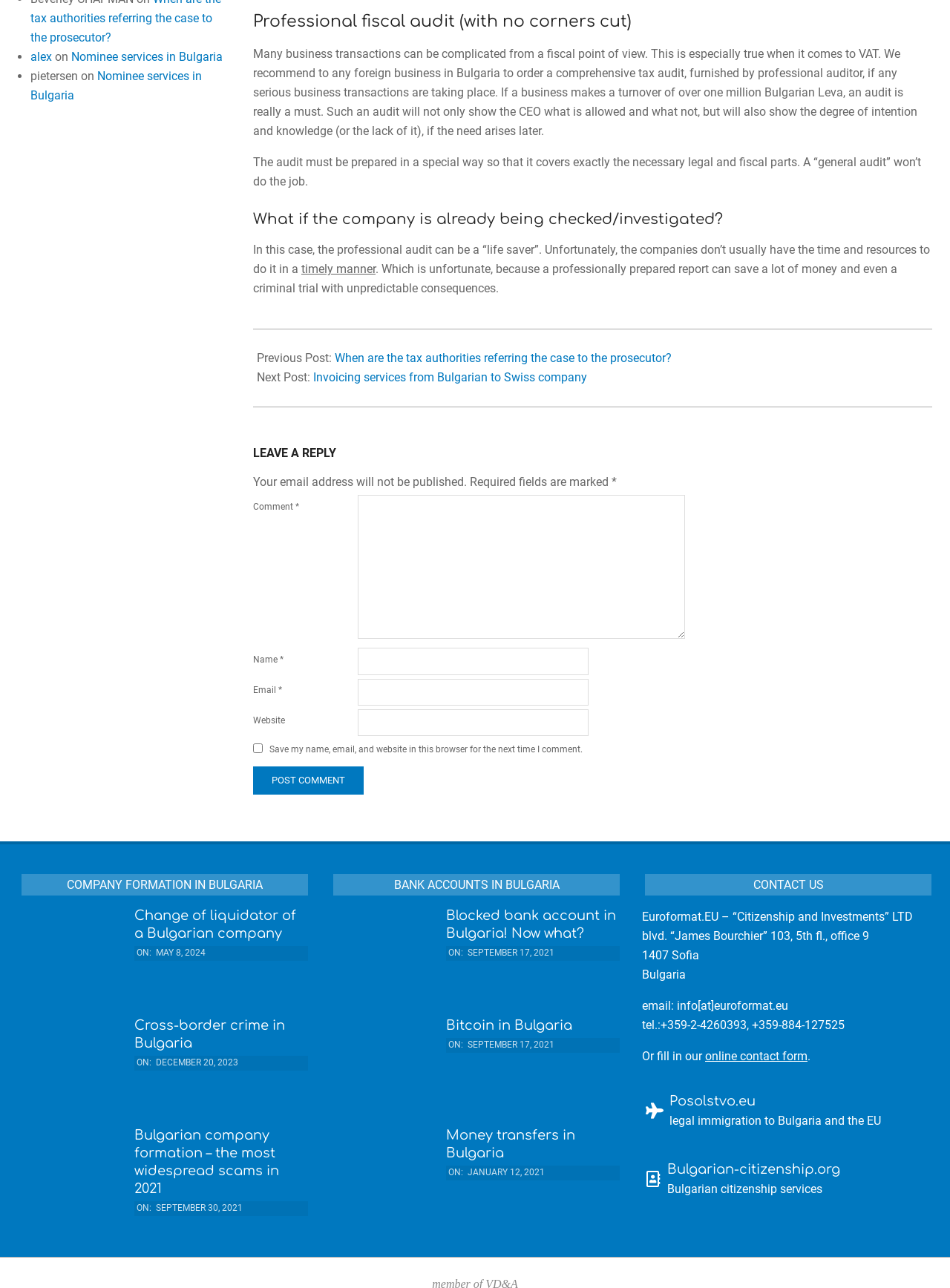Find the bounding box coordinates of the element you need to click on to perform this action: 'Leave a reply in the 'Comment' field'. The coordinates should be represented by four float values between 0 and 1, in the format [left, top, right, bottom].

[0.377, 0.384, 0.721, 0.496]